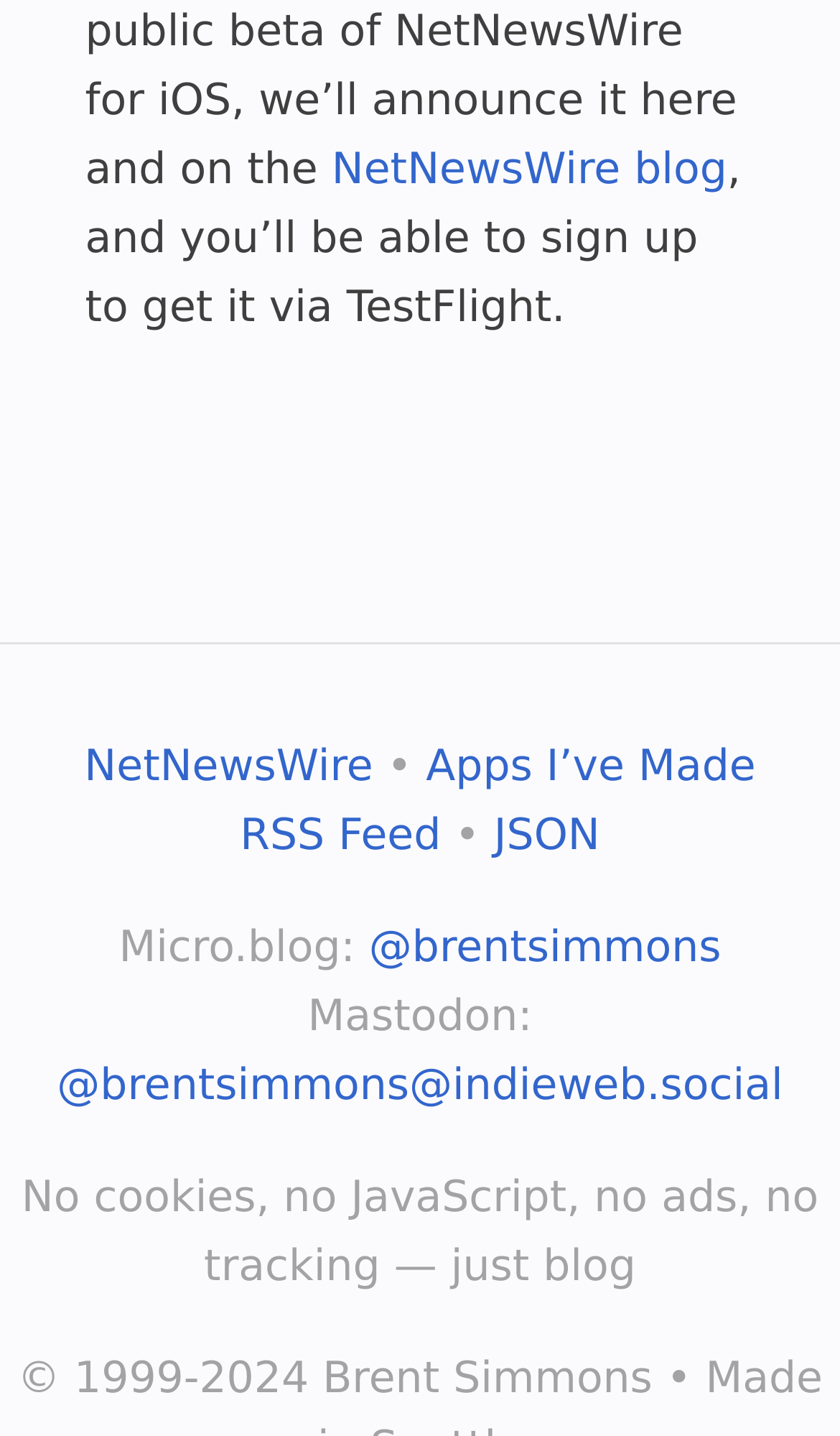Refer to the screenshot and give an in-depth answer to this question: What is the promise of the blog?

The question can be answered by looking at the static text element at the bottom of the page which promises that the blog does not use cookies, JavaScript, ads, or tracking.